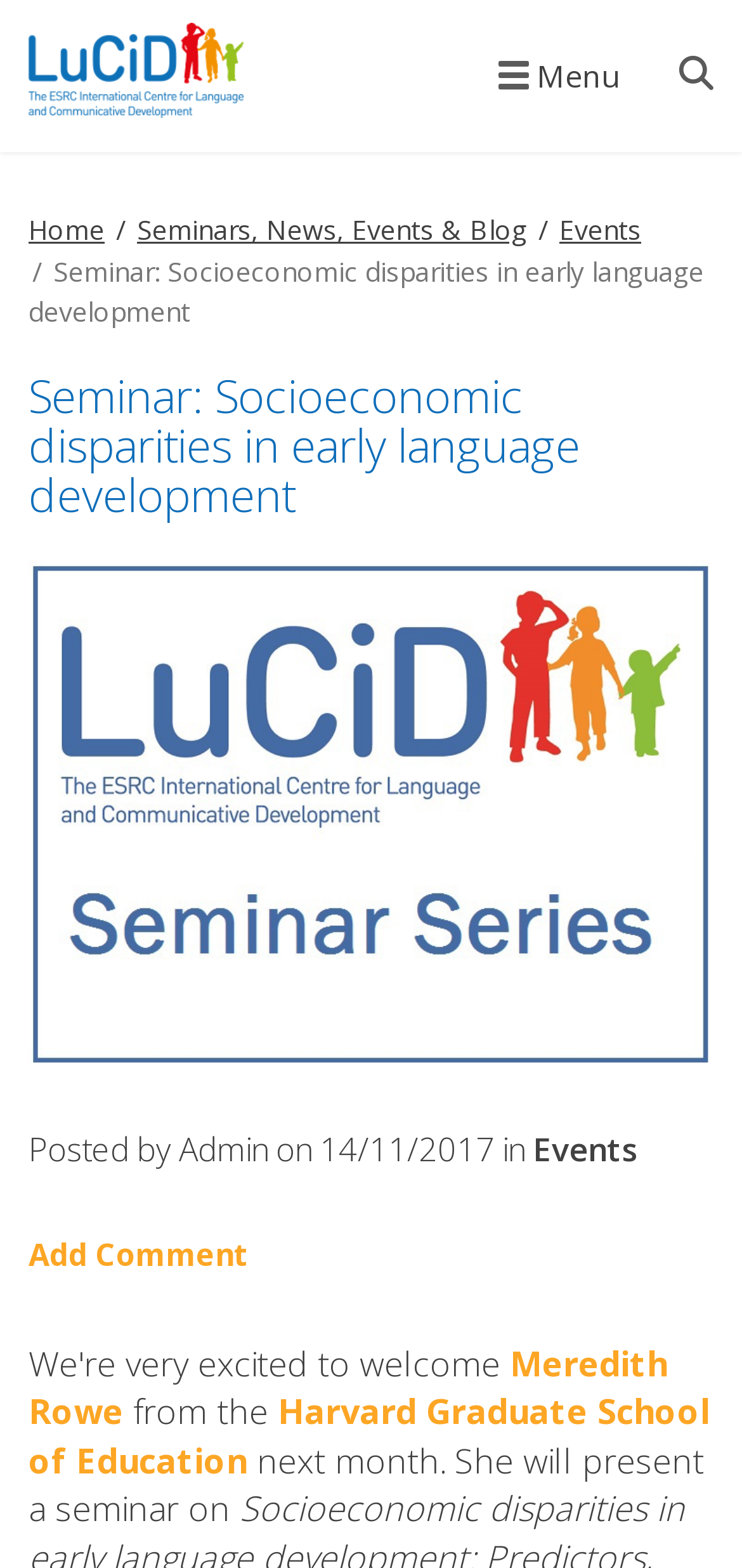Please identify the bounding box coordinates of the clickable element to fulfill the following instruction: "Go to Home". The coordinates should be four float numbers between 0 and 1, i.e., [left, top, right, bottom].

[0.038, 0.135, 0.141, 0.158]